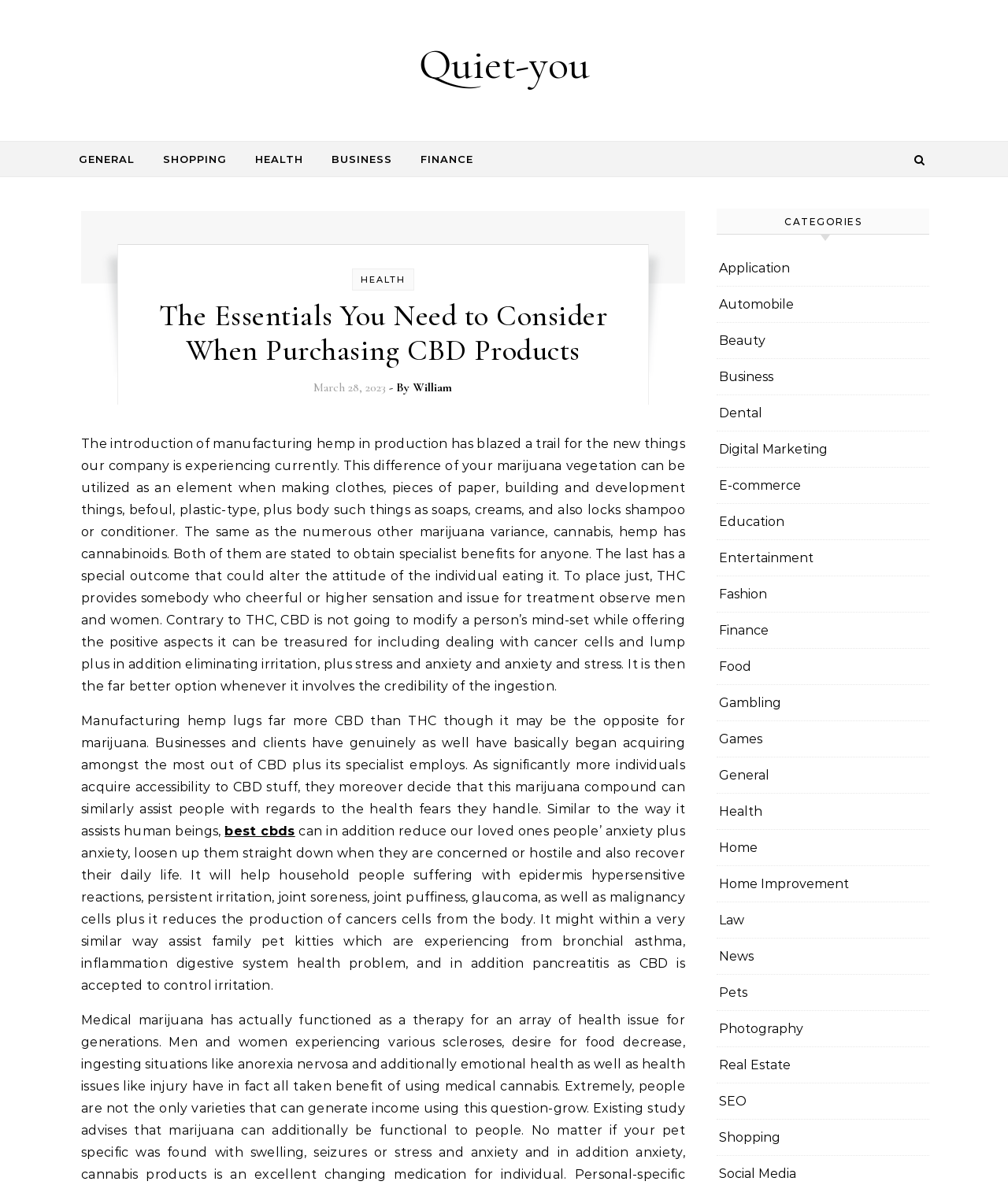From the webpage screenshot, identify the region described by Finance. Provide the bounding box coordinates as (top-left x, top-left y, bottom-right x, bottom-right y), with each value being a floating point number between 0 and 1.

[0.405, 0.12, 0.47, 0.149]